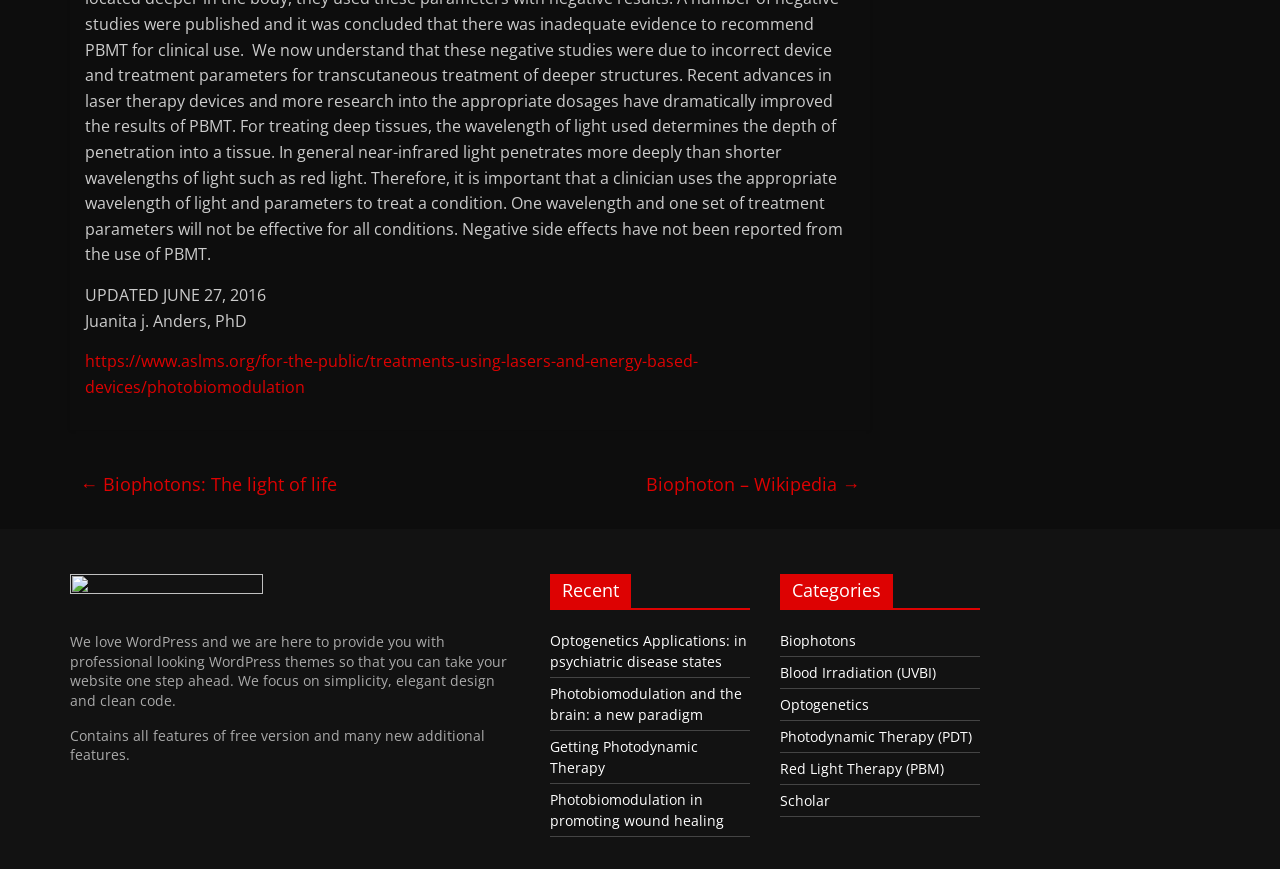Please identify the coordinates of the bounding box that should be clicked to fulfill this instruction: "Read about biophotons on Wikipedia".

[0.505, 0.538, 0.672, 0.577]